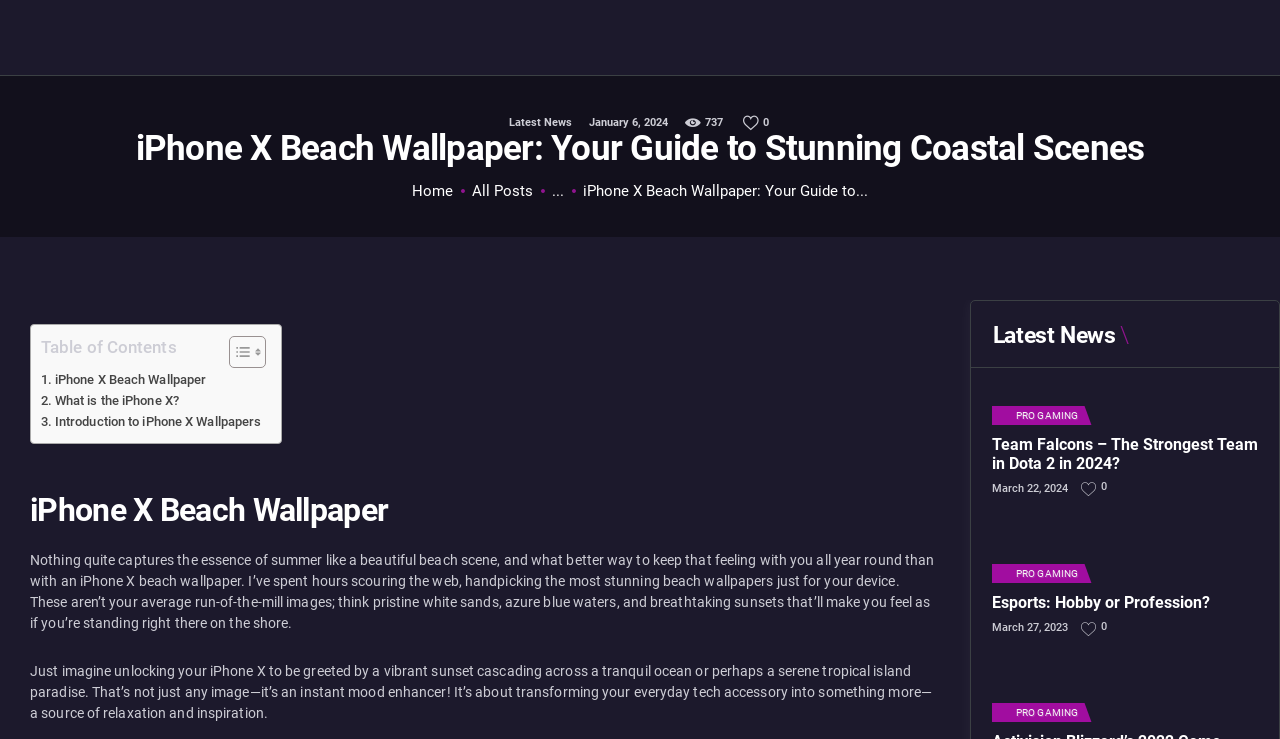How many articles are listed under 'Latest News'?
Using the picture, provide a one-word or short phrase answer.

2